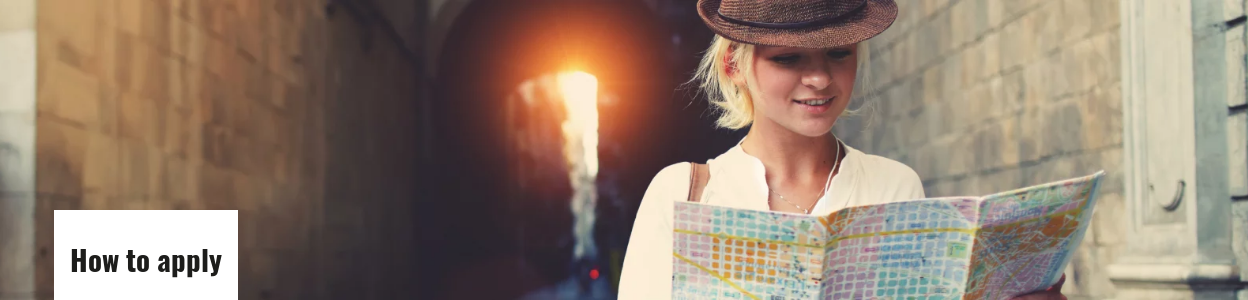What is the atmosphere of the alleyway?
Using the details from the image, give an elaborate explanation to answer the question.

The warm glow of sunlight at the end of the alley highlights the ambiance of her surroundings, evoking a feeling of adventure and discovery, which creates a warm and adventurous atmosphere in the alleyway.